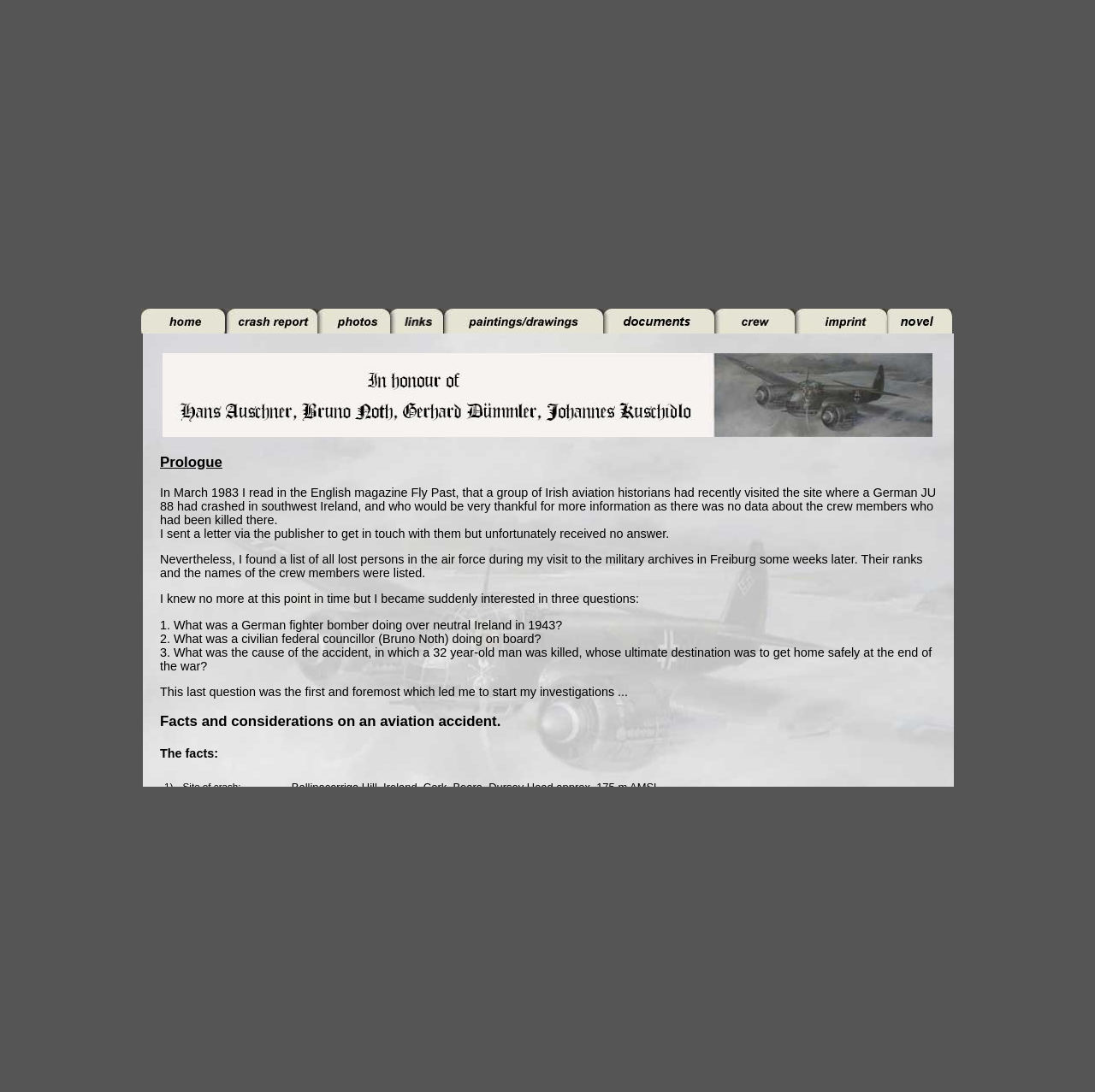Specify the bounding box coordinates of the area to click in order to follow the given instruction: "click on the 'imprint' link."

[0.726, 0.282, 0.81, 0.305]